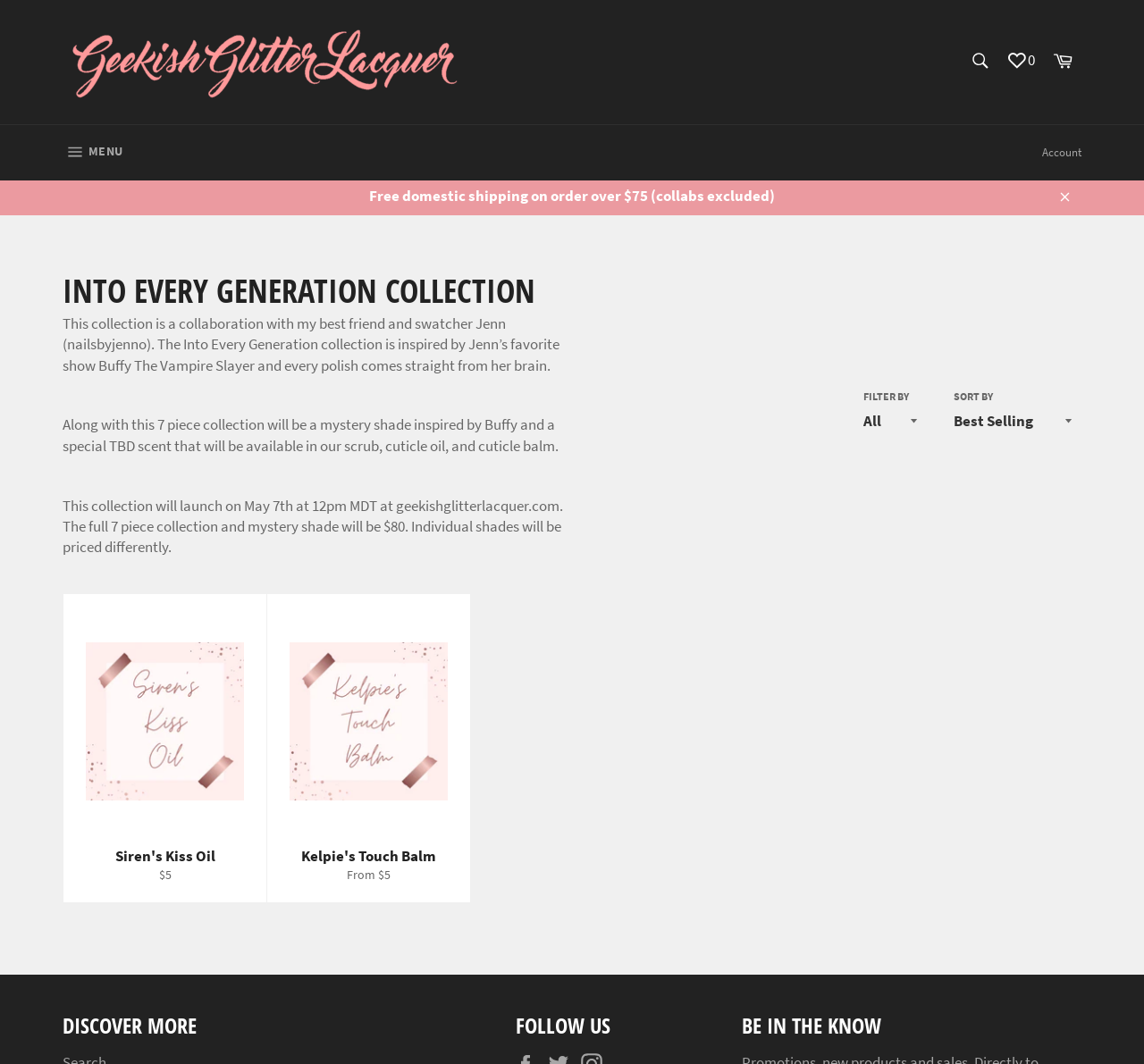What is the launch date of the collection?
Carefully analyze the image and provide a detailed answer to the question.

The launch date of the collection is mentioned in the description 'This collection will launch on May 7th at 12pm MDT at geekishglitterlacquer.com.'